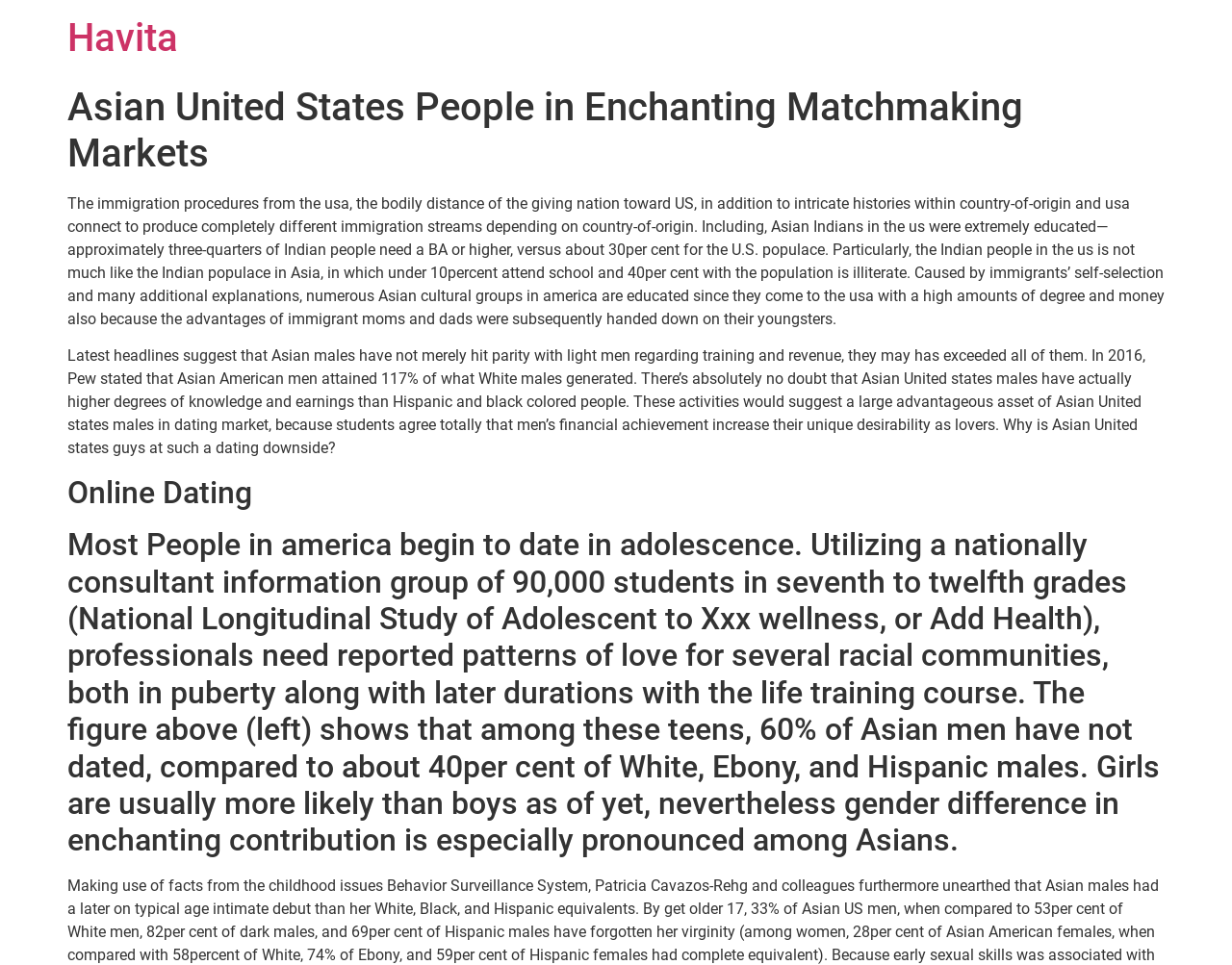What percentage of Indian people in the US have a BA or higher?
Give a comprehensive and detailed explanation for the question.

According to the webpage, it is stated that 'approximately three-quarters of Indian people need a BA or higher' in the US, which suggests that a significant proportion of Indian Americans have a high level of education.